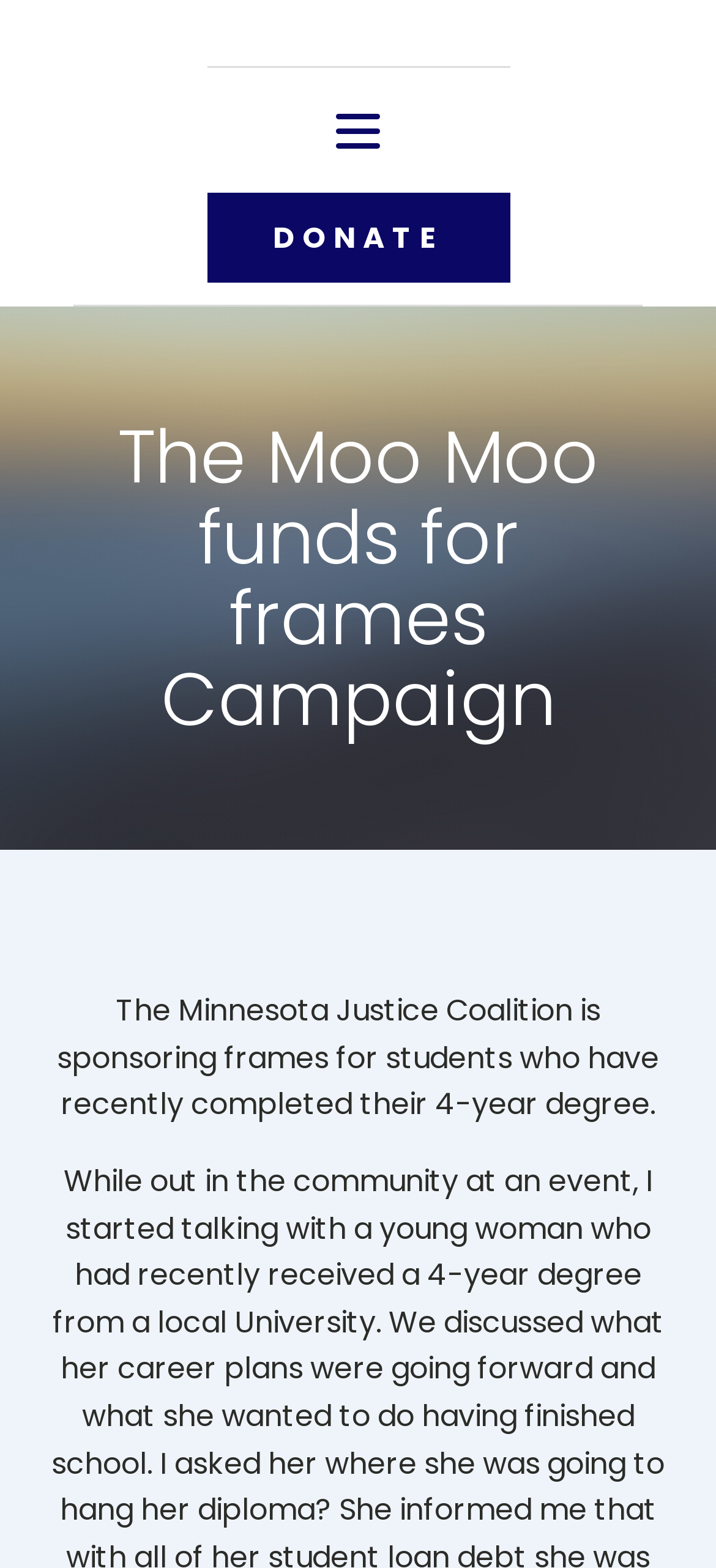Calculate the bounding box coordinates for the UI element based on the following description: "DONATE". Ensure the coordinates are four float numbers between 0 and 1, i.e., [left, top, right, bottom].

[0.288, 0.123, 0.712, 0.18]